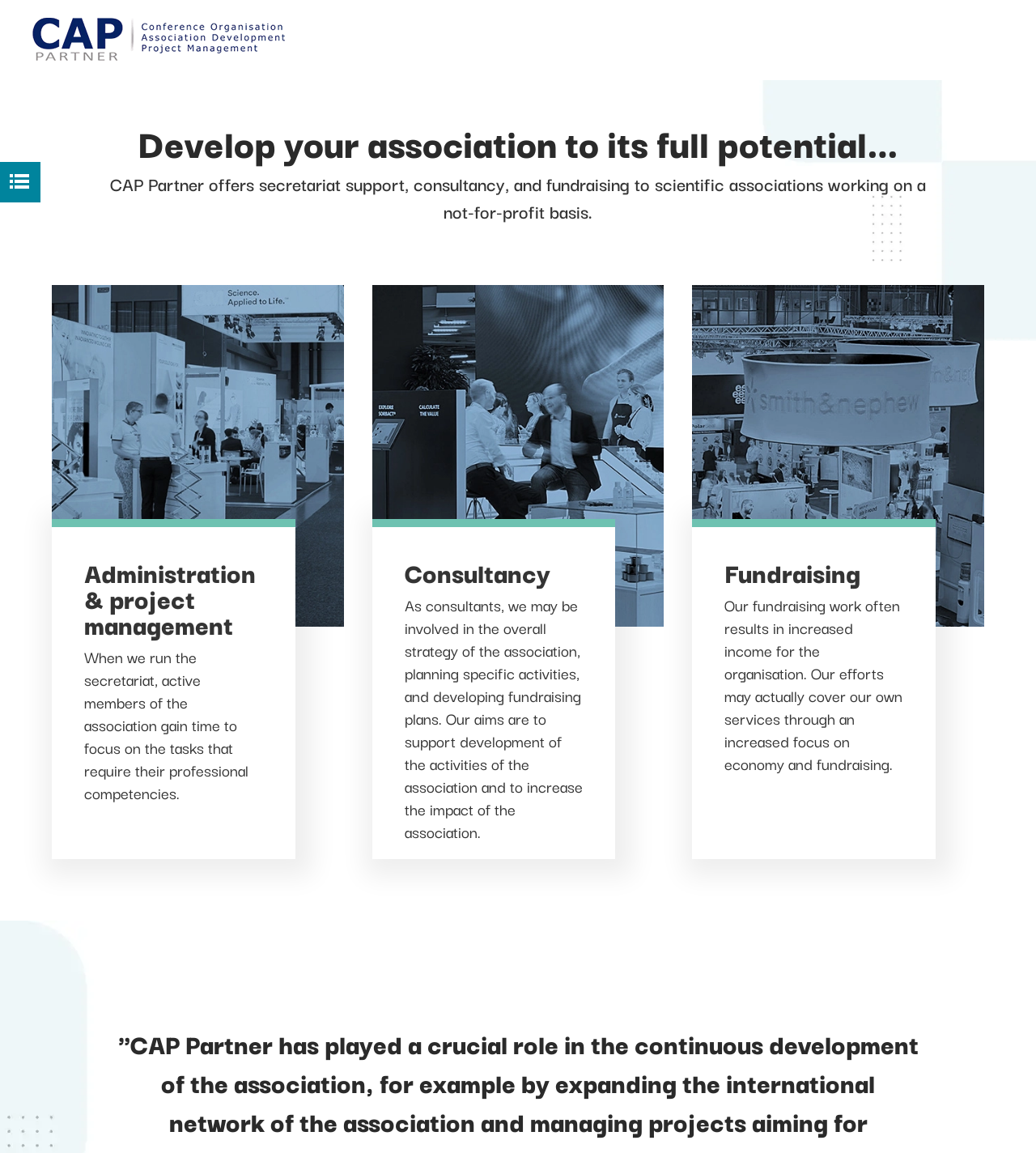Can you give a detailed response to the following question using the information from the image? What is the goal of CAP Partner's consultancy?

The webpage states that as consultants, CAP Partner may be involved in the overall strategy of the association, planning specific activities, and developing fundraising plans. The aim of this consultancy is to support the development of the activities of the association and to increase the impact of the association.